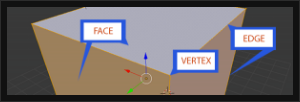What connects vertices in a polygonal model?
Answer with a single word or short phrase according to what you see in the image.

Edges